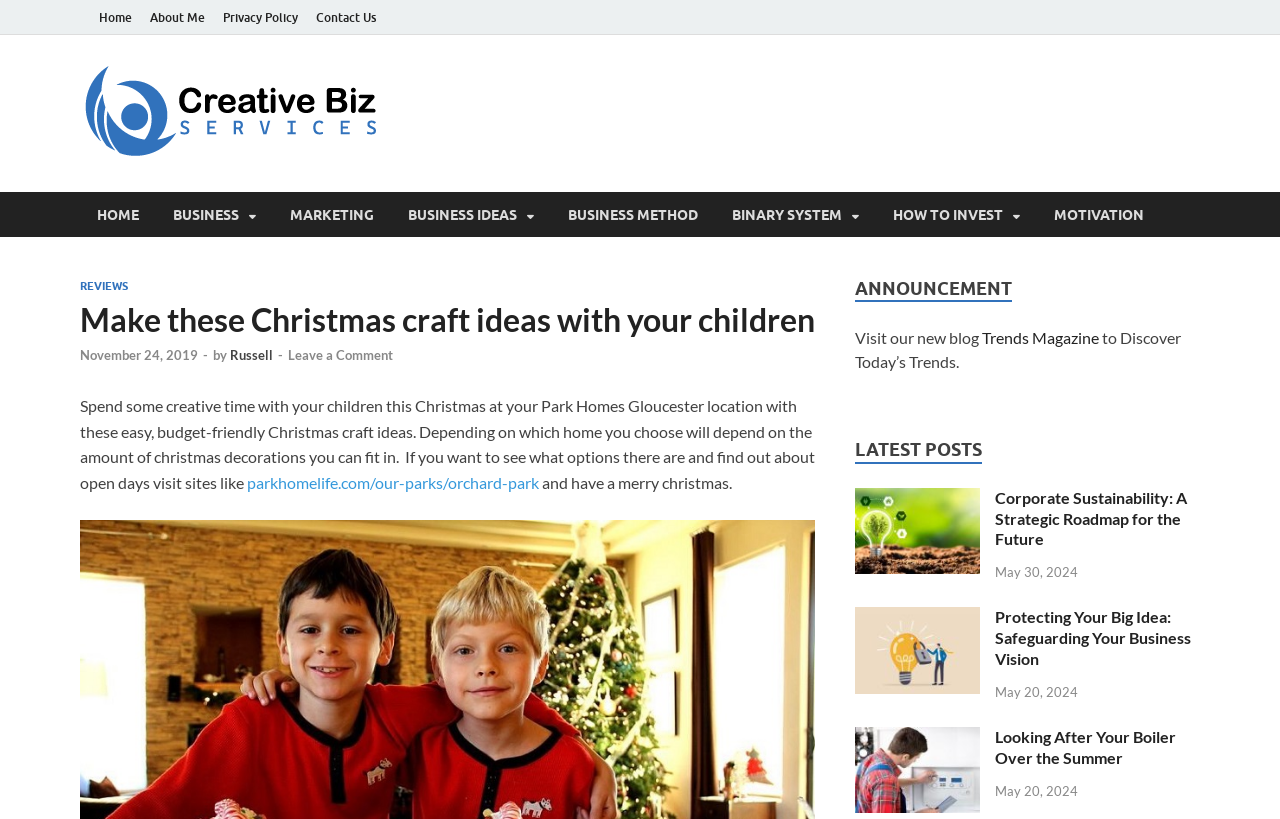Identify the bounding box coordinates of the clickable region necessary to fulfill the following instruction: "Check the 'REVIEWS' section". The bounding box coordinates should be four float numbers between 0 and 1, i.e., [left, top, right, bottom].

[0.062, 0.341, 0.1, 0.358]